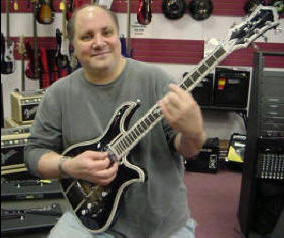What color is the guitar?
Please provide a single word or phrase in response based on the screenshot.

Black